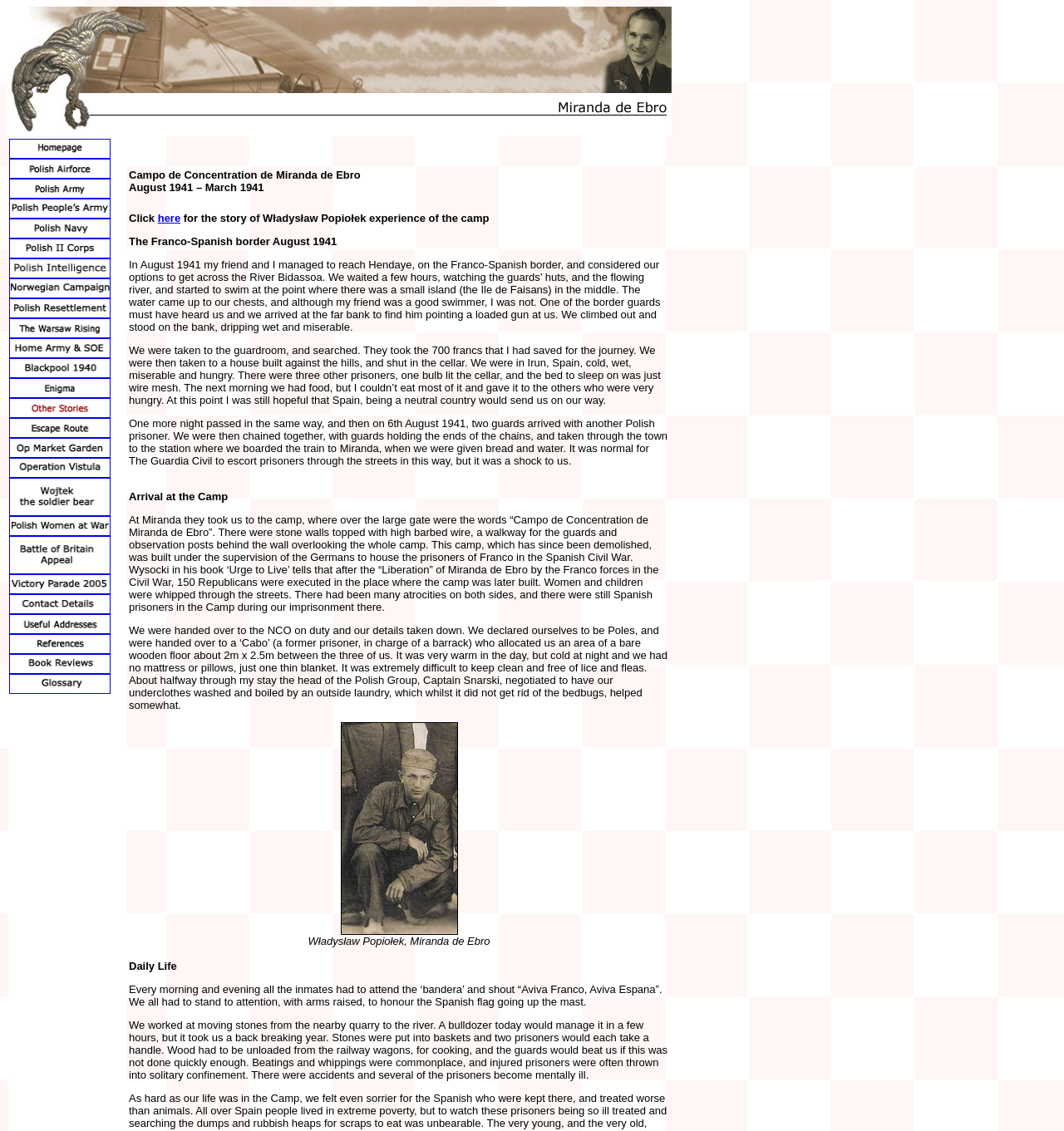Please find and report the bounding box coordinates of the element to click in order to perform the following action: "Click on the link 'Return to Homepage'". The coordinates should be expressed as four float numbers between 0 and 1, in the format [left, top, right, bottom].

[0.009, 0.13, 0.104, 0.143]